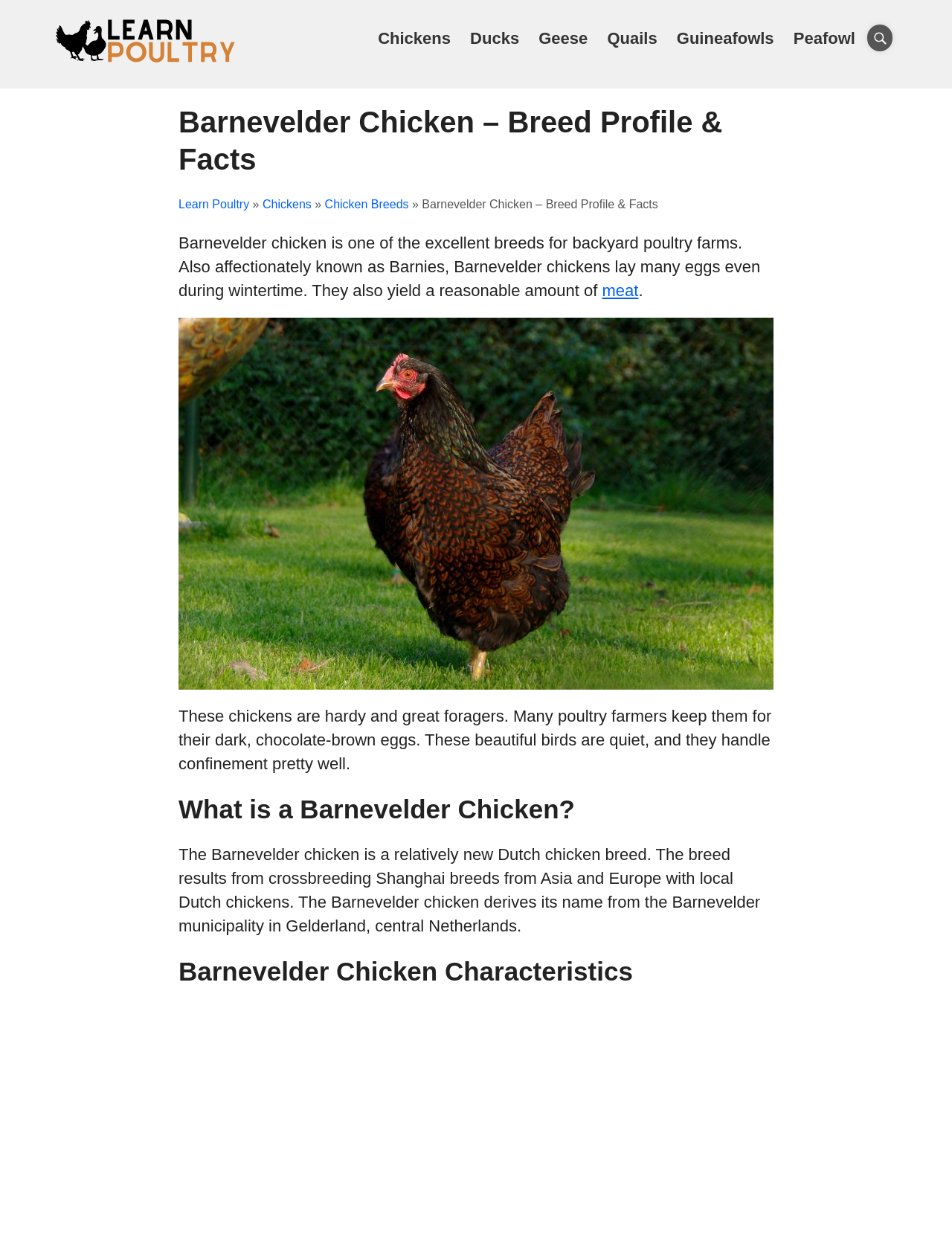Please identify the coordinates of the bounding box that should be clicked to fulfill this instruction: "go to chickens page".

[0.397, 0.023, 0.473, 0.039]